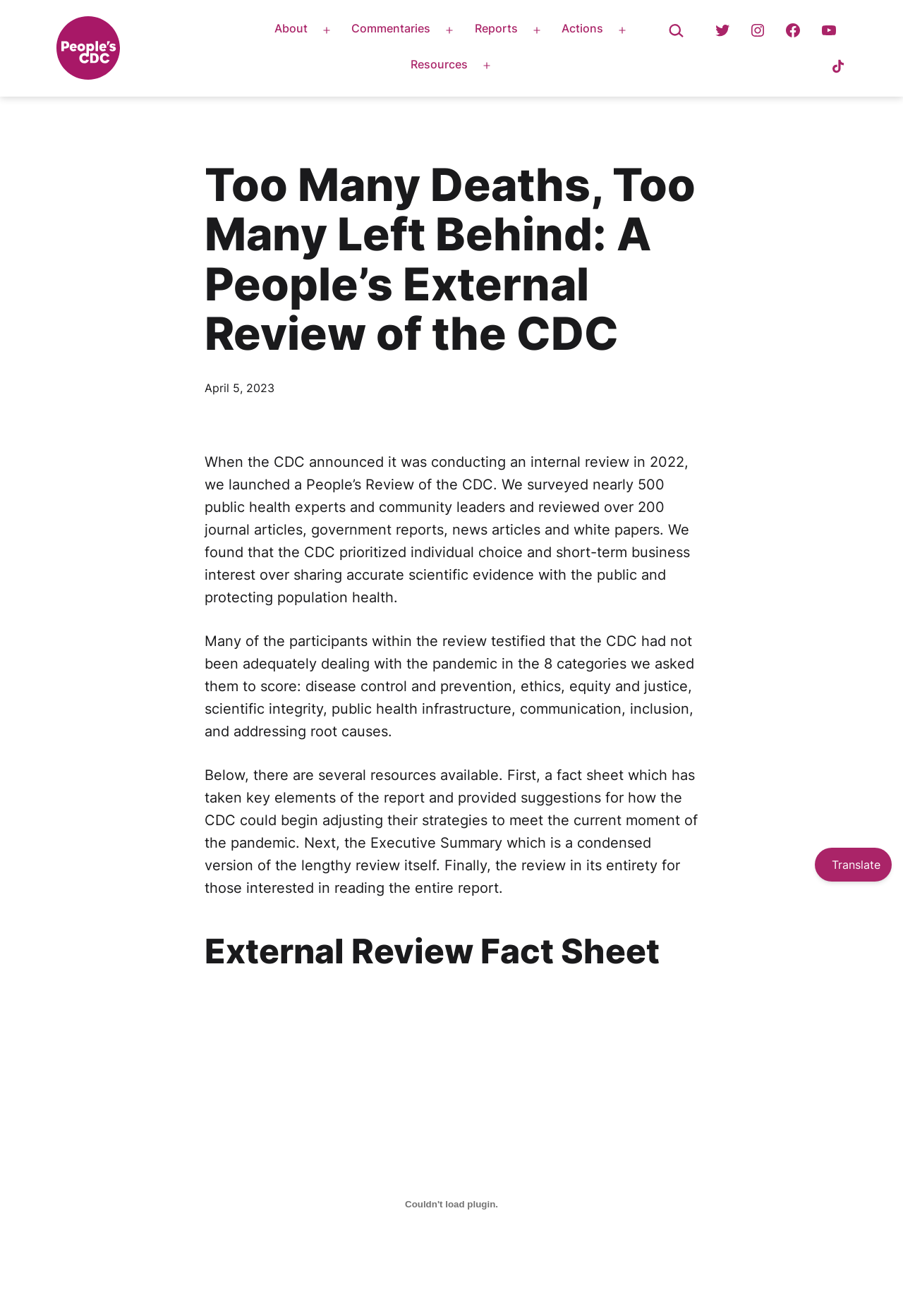Find the bounding box of the UI element described as: "YouTube". The bounding box coordinates should be given as four float values between 0 and 1, i.e., [left, top, right, bottom].

[0.898, 0.01, 0.937, 0.037]